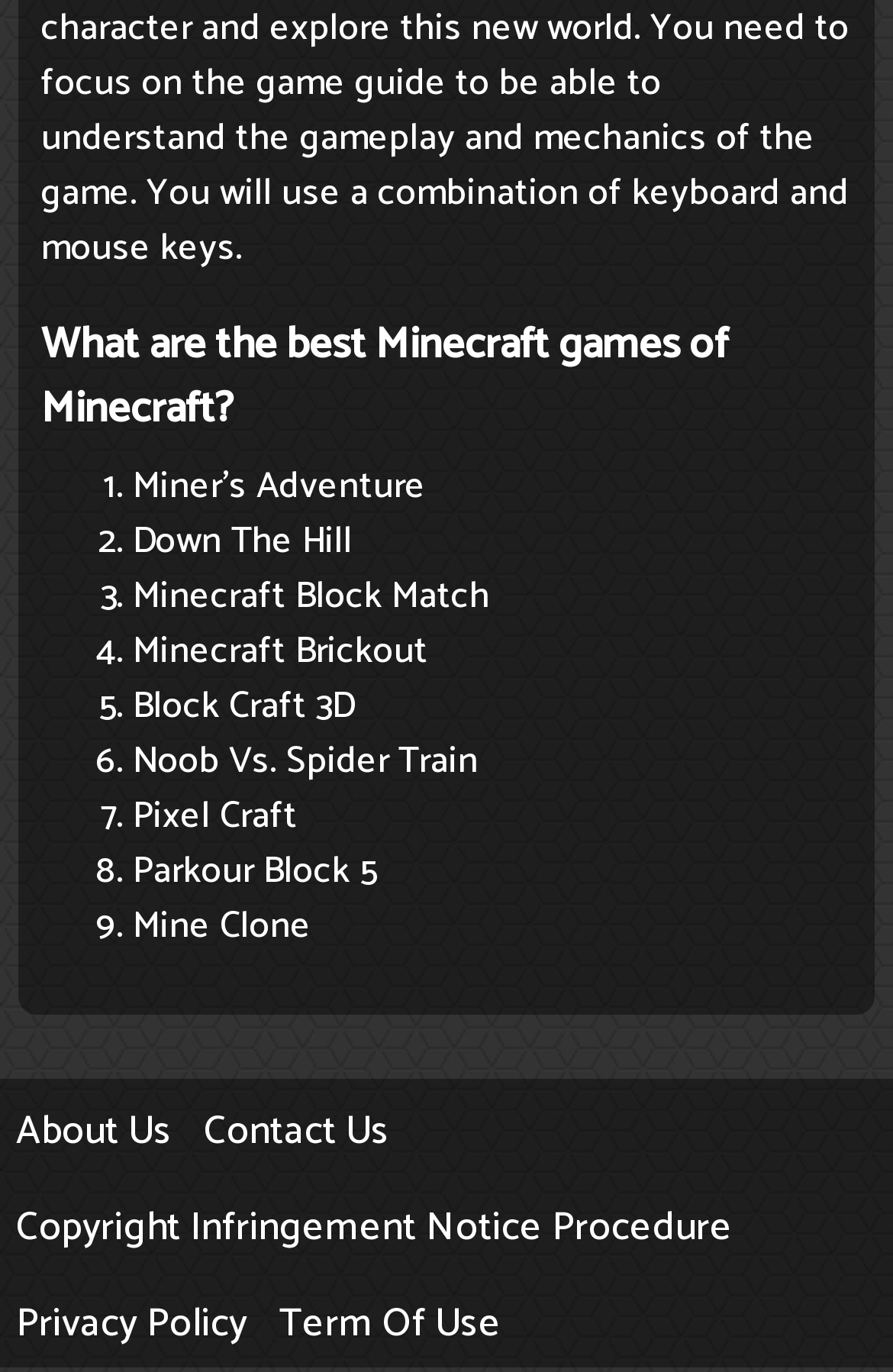Respond with a single word or phrase to the following question: What is the last link at the bottom of the page?

Term Of Use